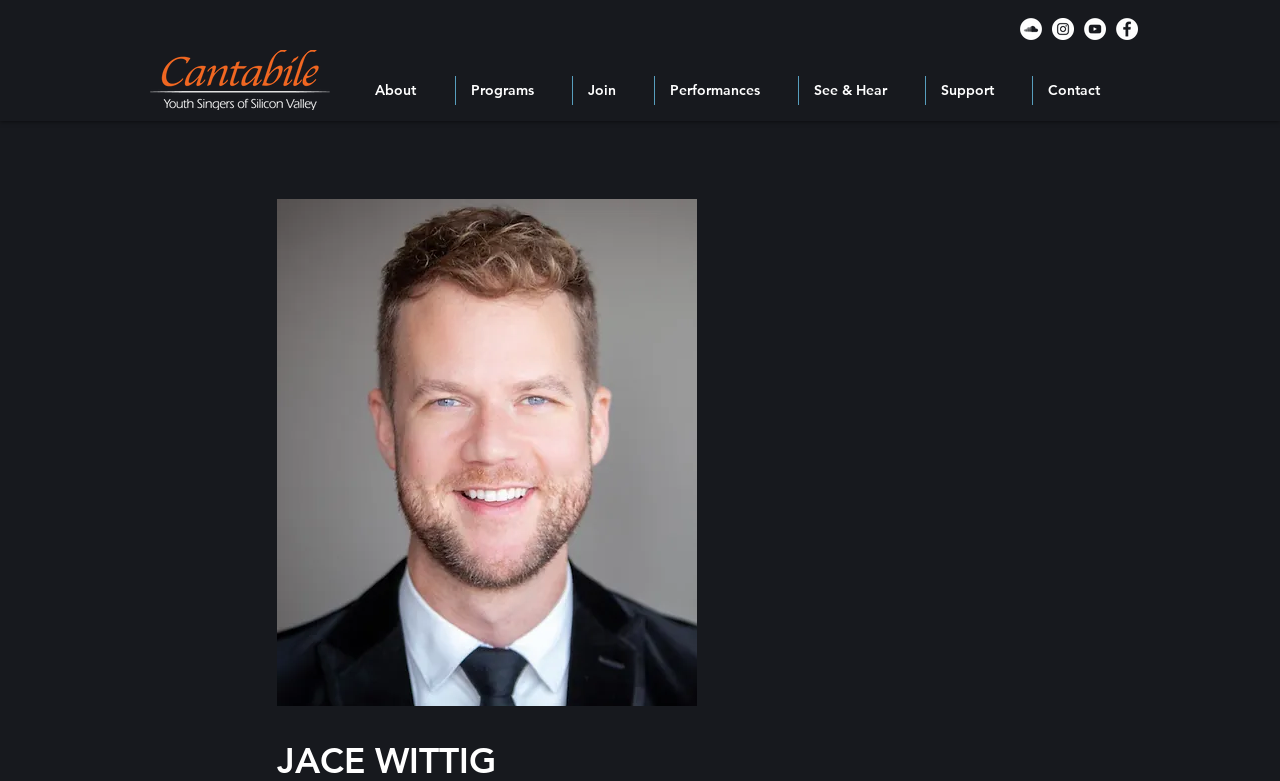Create a detailed summary of the webpage's content and design.

This webpage is about JACE WITTIG, with a prominent social bar at the top right corner featuring links to SoundCloud, Instagram, YouTube, and Facebook, each accompanied by its respective icon. 

Below the social bar, there is a logo image of Cantabile_new_CMYK. 

To the right of the logo, a site navigation menu is located, with seven links: About, Programs, Join, Performances, See & Hear, Support, and Contact. 

On the left side of the page, there is a large section dedicated to JACE WITTIG's bio, with a title or header that is not explicitly stated. The bio section contains an image and a block of text describing JACE WITTIG as the Associate Artistic Director Emeritus of Cantabile Youth Singers and the Founder and Director of GAUDE in the United States.